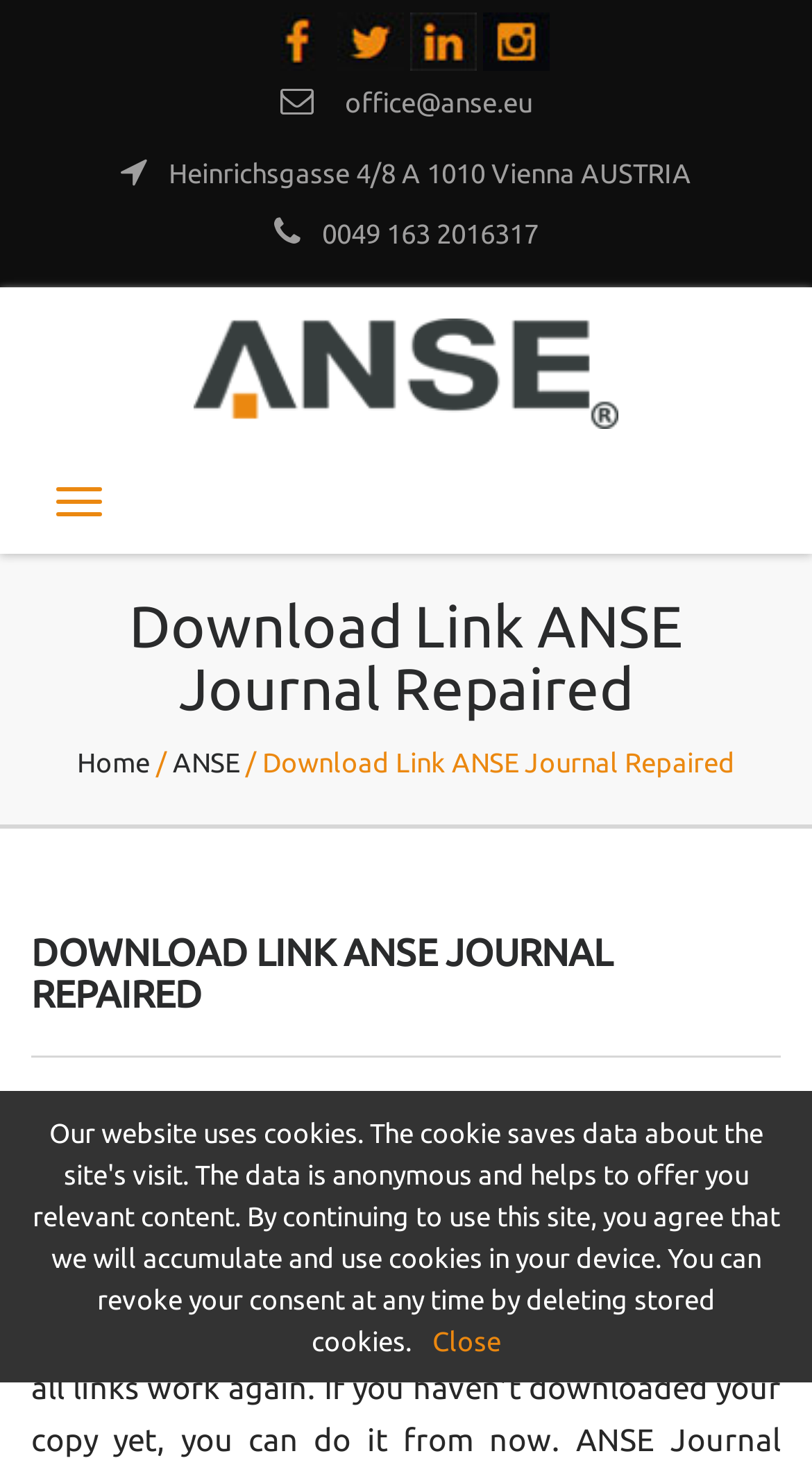Generate a comprehensive caption for the webpage you are viewing.

The webpage is about the ANSE Journal, specifically announcing that the download links have been repaired. At the top, there are four links aligned horizontally, likely related to the journal. Below these links, there is a section with the organization's contact information, including an email address, physical address, and phone number. 

To the left of the contact information, there is a logo image with a link. Above the logo, there is a button, possibly for navigation or search. The main heading "Download Link ANSE Journal Repaired" is prominent on the page, followed by a breadcrumb navigation with links to "Home" and "ANSE". 

Further down, there is a larger heading "DOWNLOAD LINK ANSE JOURNAL REPAIRED" in all capital letters. Below this heading, there is a table with information about the article, including the author "Reijer Jan" and the publication date "Aug 02, 2021". At the bottom of the page, there is a "Close" link, possibly to close a notification or popup.